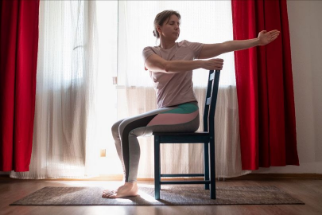Look at the image and answer the question in detail:
What type of wear is the woman dressed in?

The caption describes the woman's clothing as comfortable athletic wear, which includes leggings with a vibrant design, indicating that she is dressed in athletic wear.